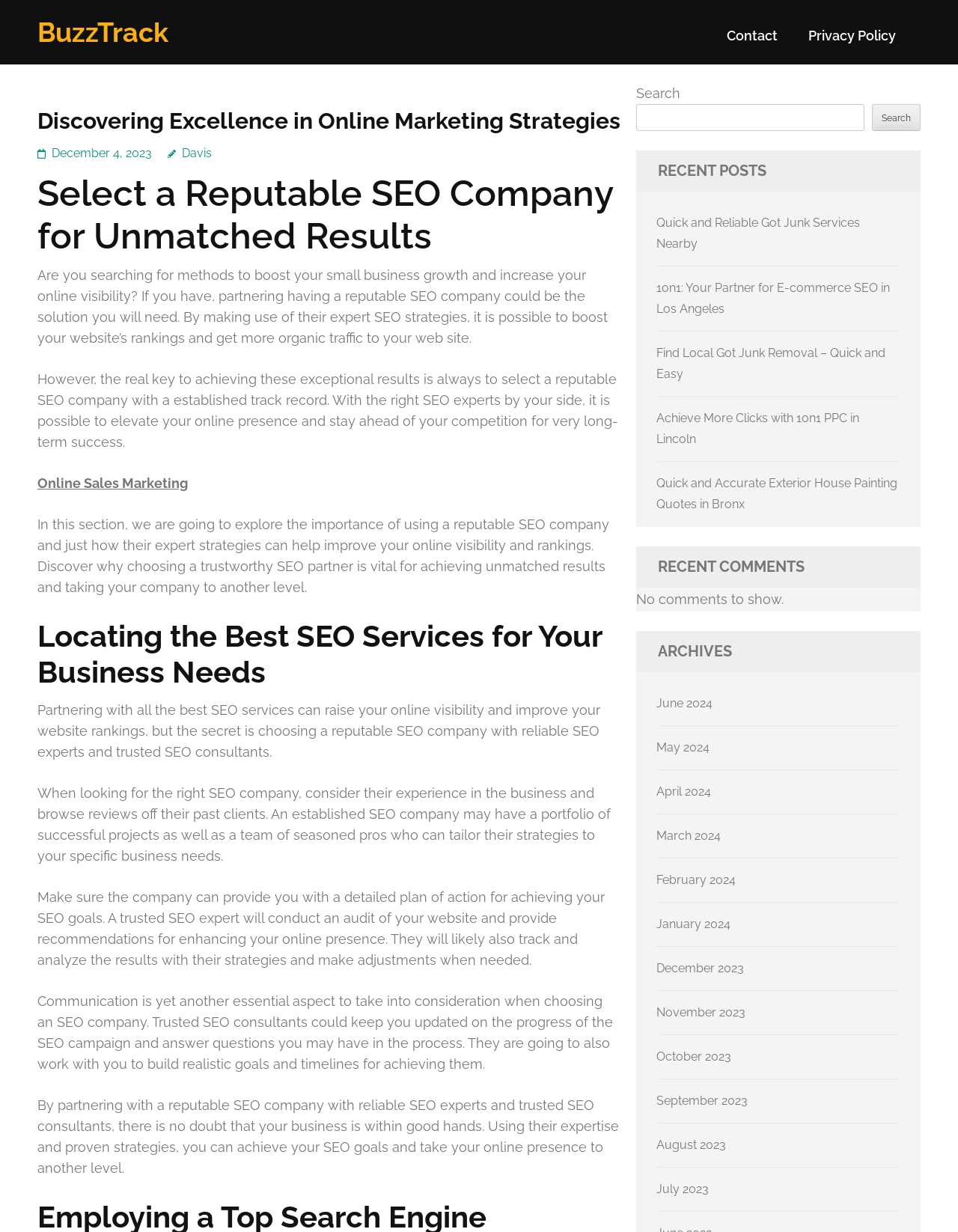Locate the UI element described by BuzzTrack and provide its bounding box coordinates. Use the format (top-left x, top-left y, bottom-right x, bottom-right y) with all values as floating point numbers between 0 and 1.

[0.039, 0.013, 0.176, 0.039]